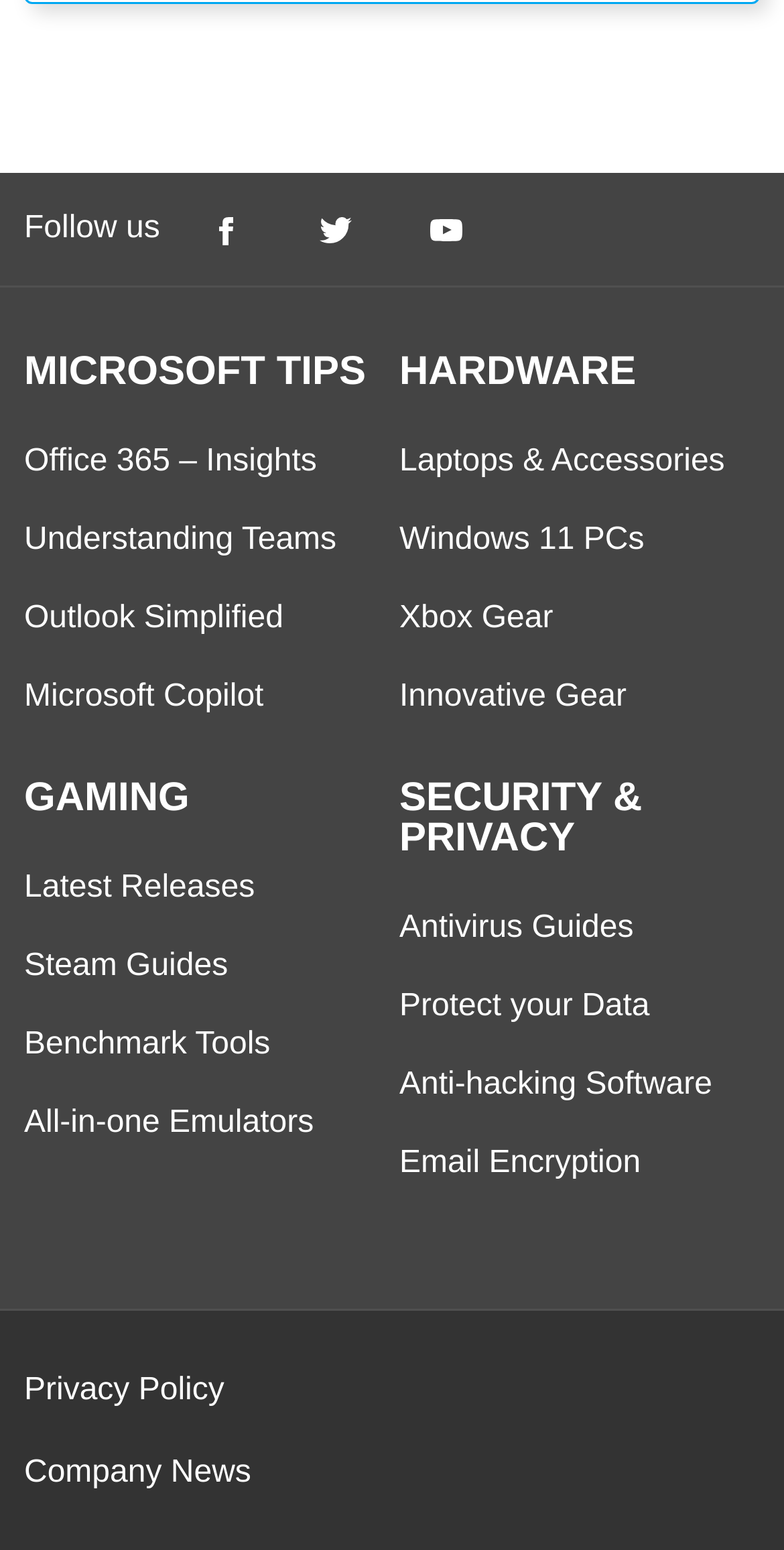Determine the bounding box coordinates of the clickable element to achieve the following action: 'Read the latest gaming news'. Provide the coordinates as four float values between 0 and 1, formatted as [left, top, right, bottom].

[0.031, 0.502, 0.491, 0.528]